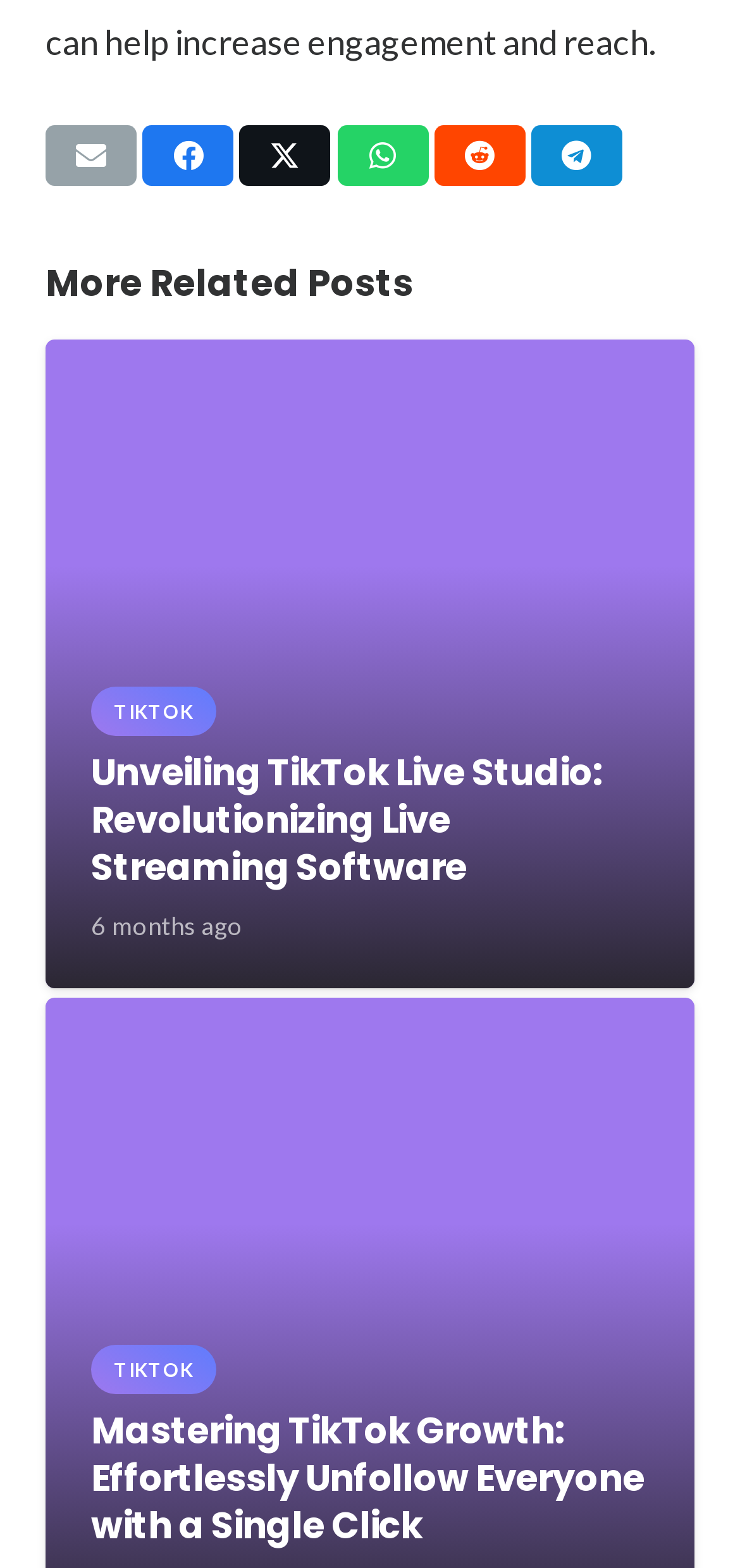Please give a succinct answer using a single word or phrase:
What is the topic of the first related post?

TikTok Live Studio